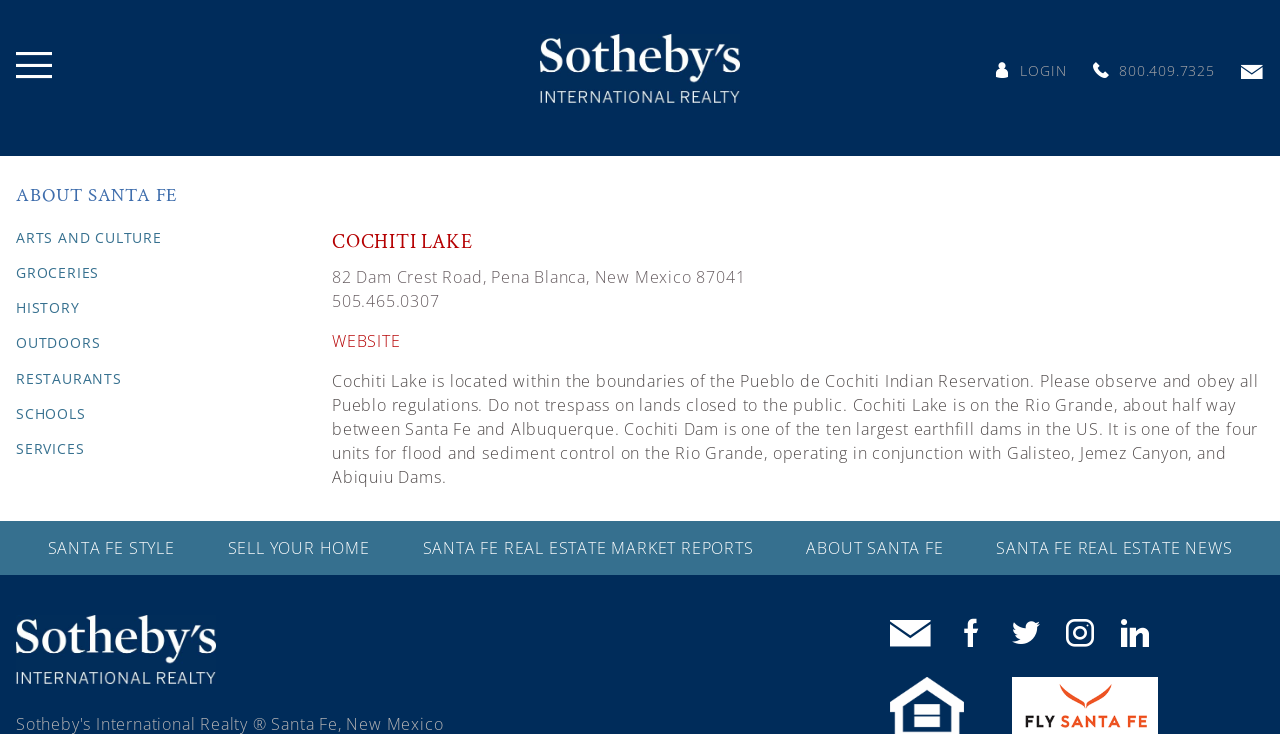Given the element description, predict the bounding box coordinates in the format (top-left x, top-left y, bottom-right x, bottom-right y). Make sure all values are between 0 and 1. Here is the element description: alt="Santa Fe Sotheby's International Realty"

[0.422, 0.117, 0.578, 0.147]